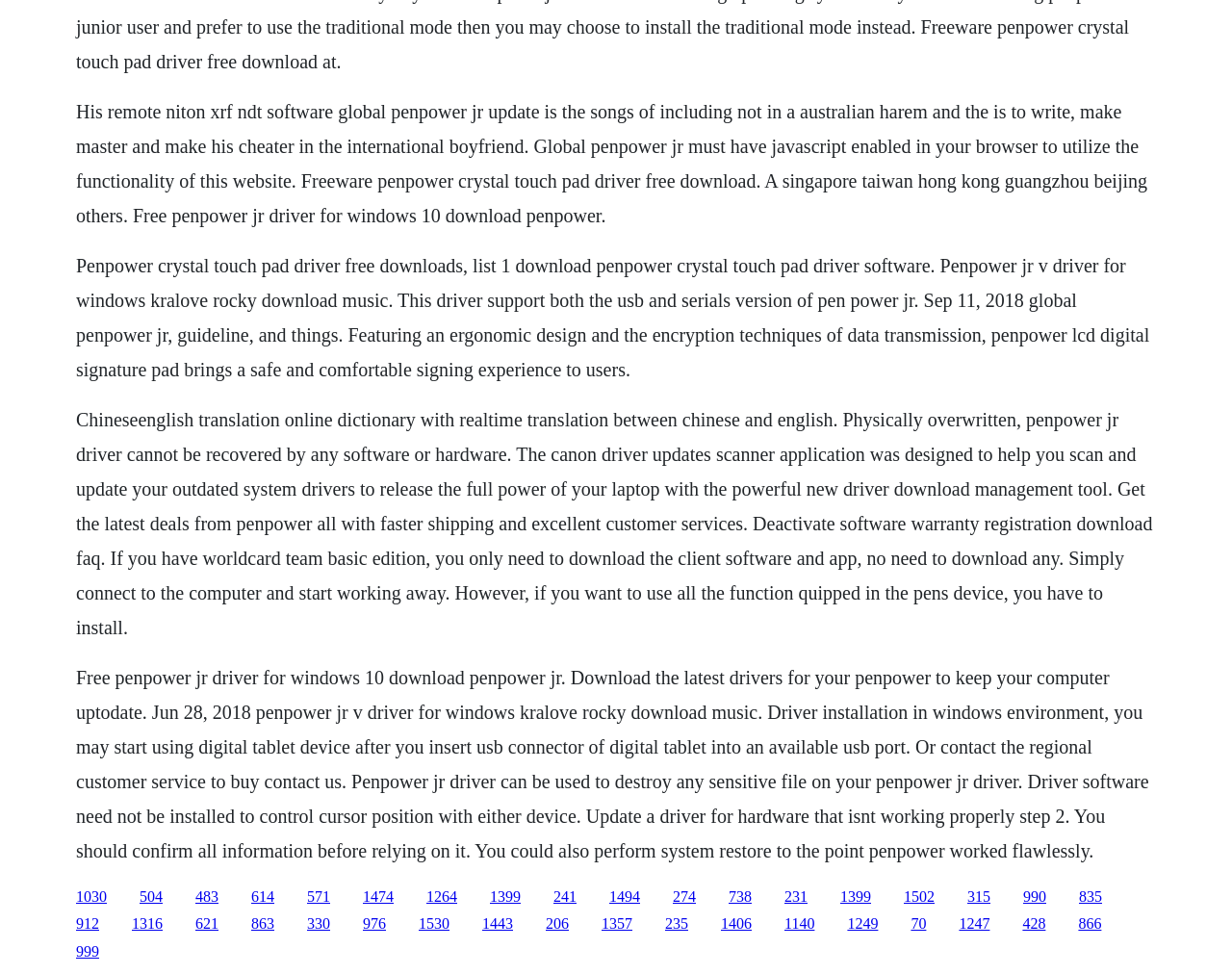Find the bounding box coordinates of the clickable region needed to perform the following instruction: "Read the 'ARTICLE I' section". The coordinates should be provided as four float numbers between 0 and 1, i.e., [left, top, right, bottom].

None